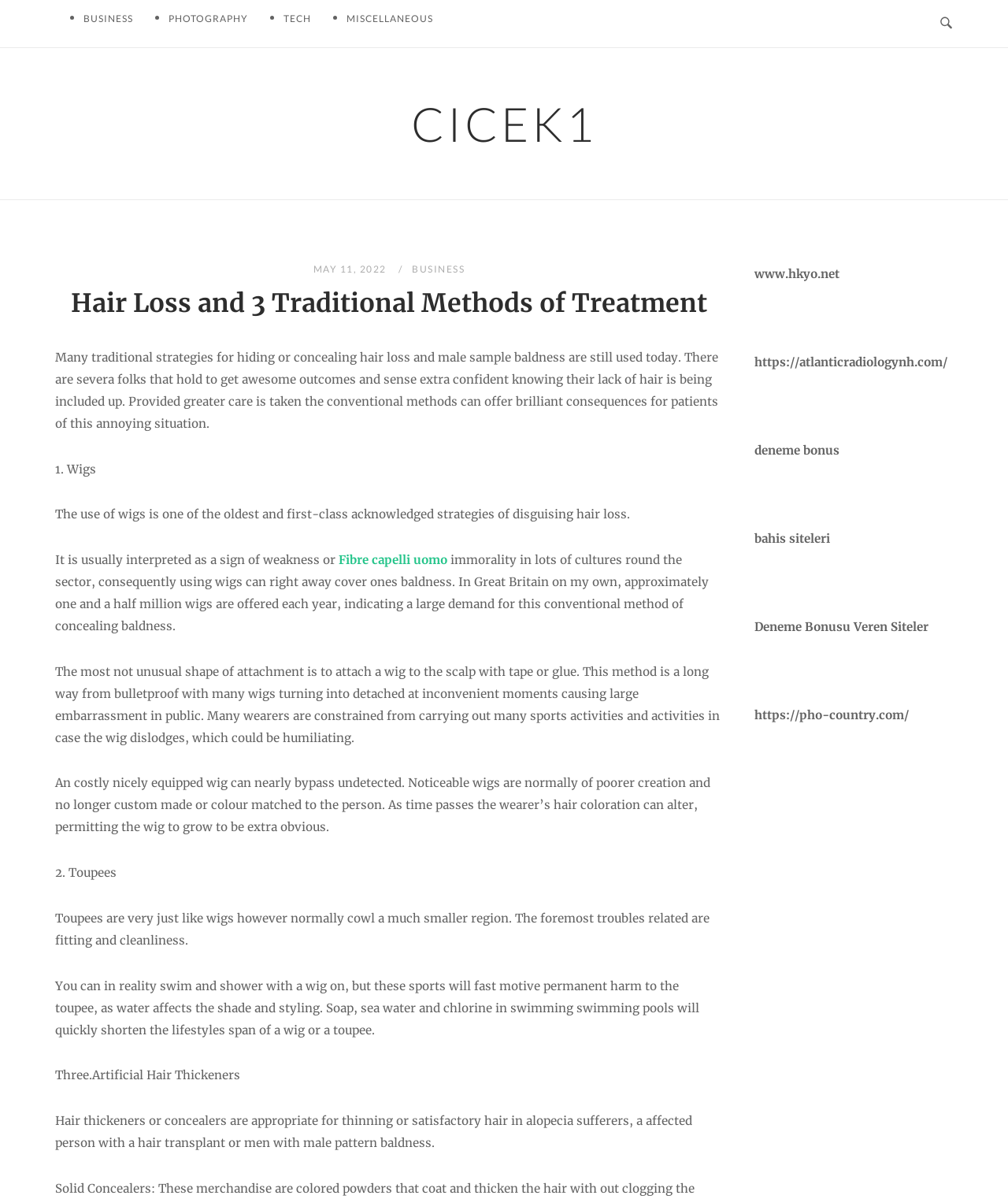Identify the bounding box coordinates of the area you need to click to perform the following instruction: "Visit the 'CICEK1' website".

[0.408, 0.08, 0.592, 0.127]